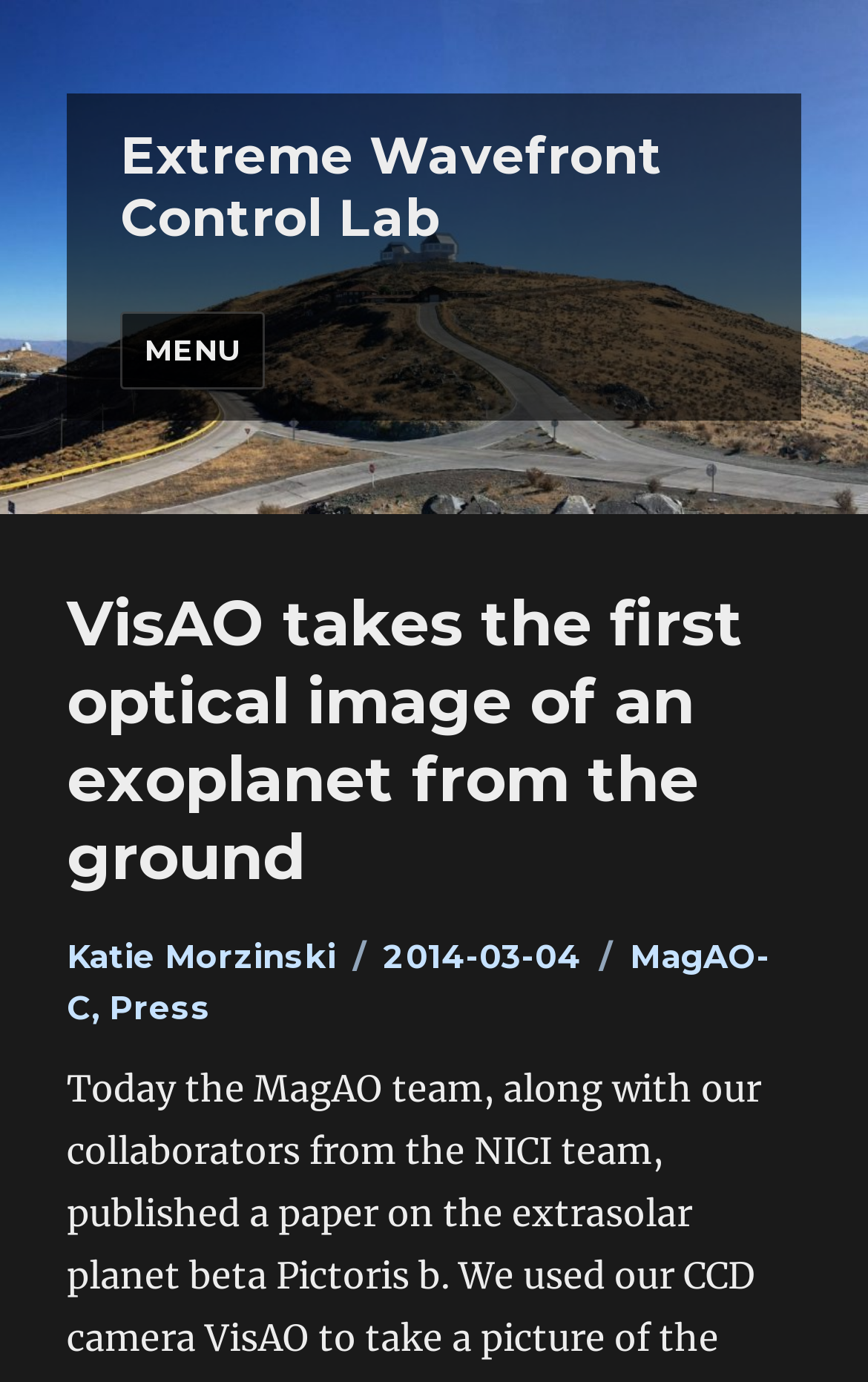What is the name of the lab?
Using the information from the image, give a concise answer in one word or a short phrase.

Extreme Wavefront Control Lab